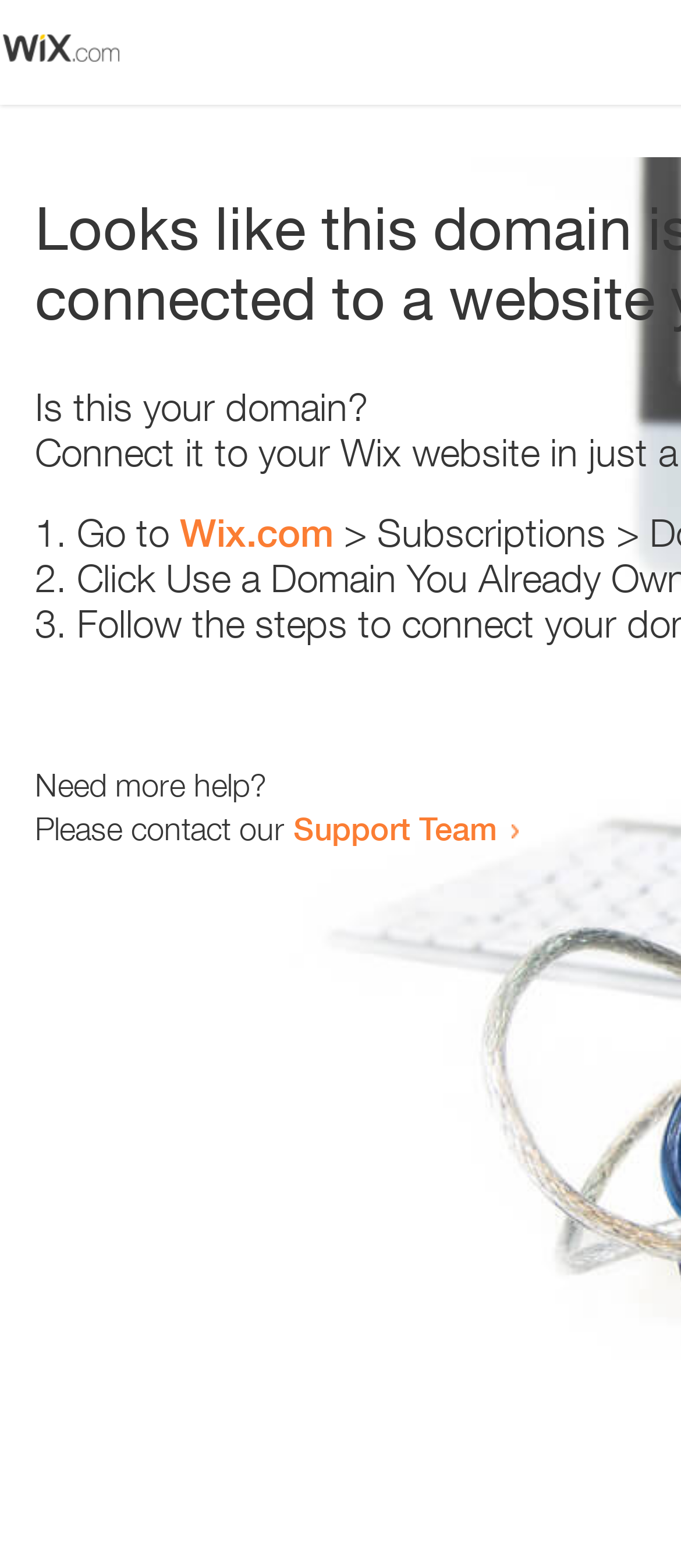What is the link text in the second list item?
Using the image provided, answer with just one word or phrase.

Wix.com